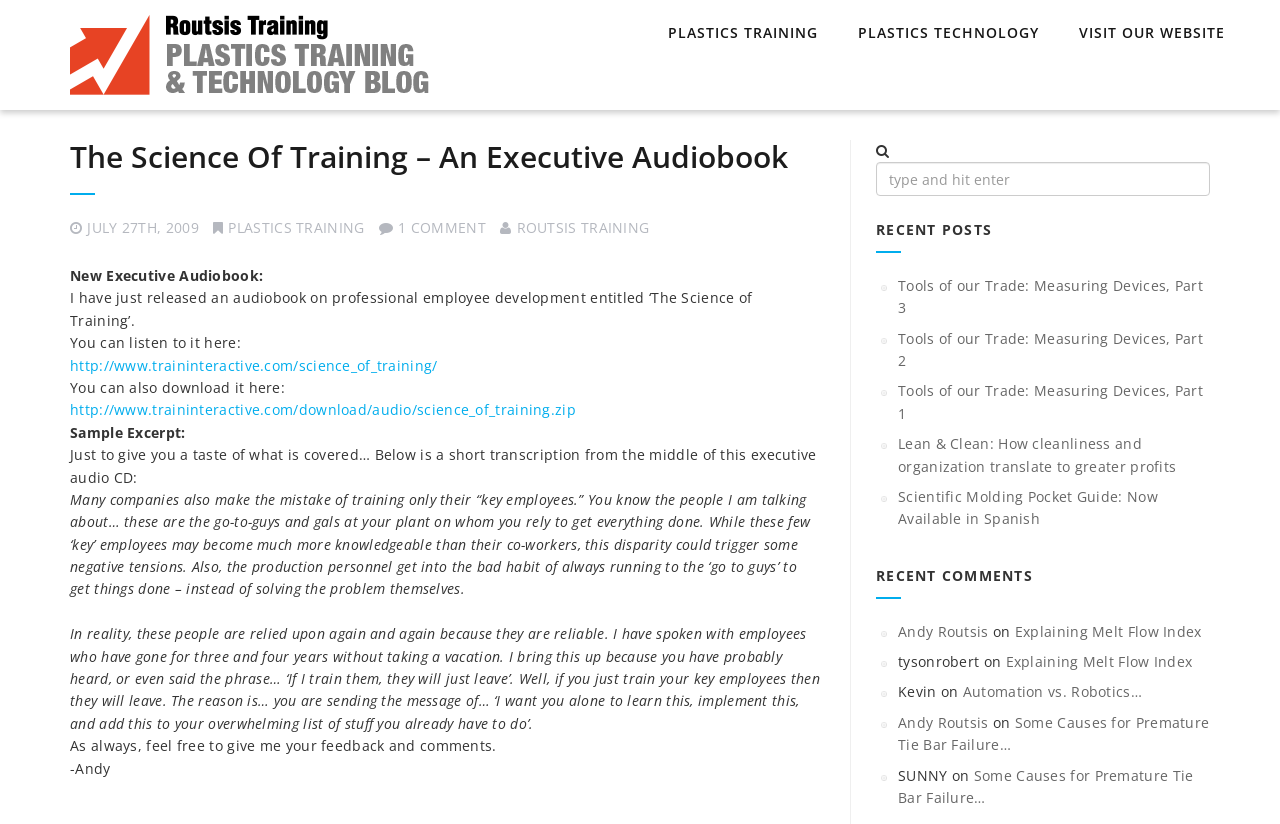How many paragraphs are there in the article?
Please provide a single word or phrase based on the screenshot.

5